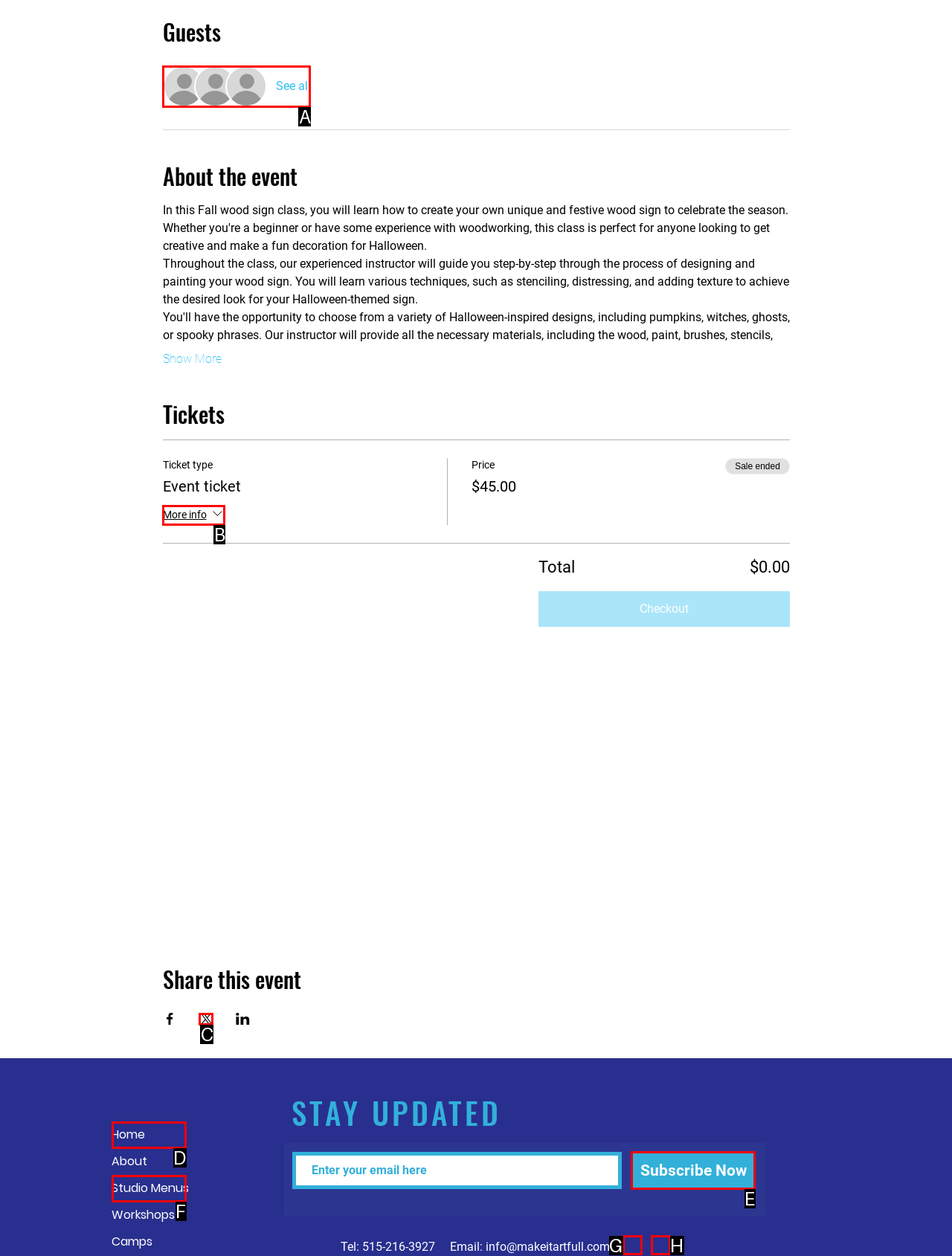Select the appropriate HTML element to click on to finish the task: View the 'Animals' drawing tutorials.
Answer with the letter corresponding to the selected option.

None